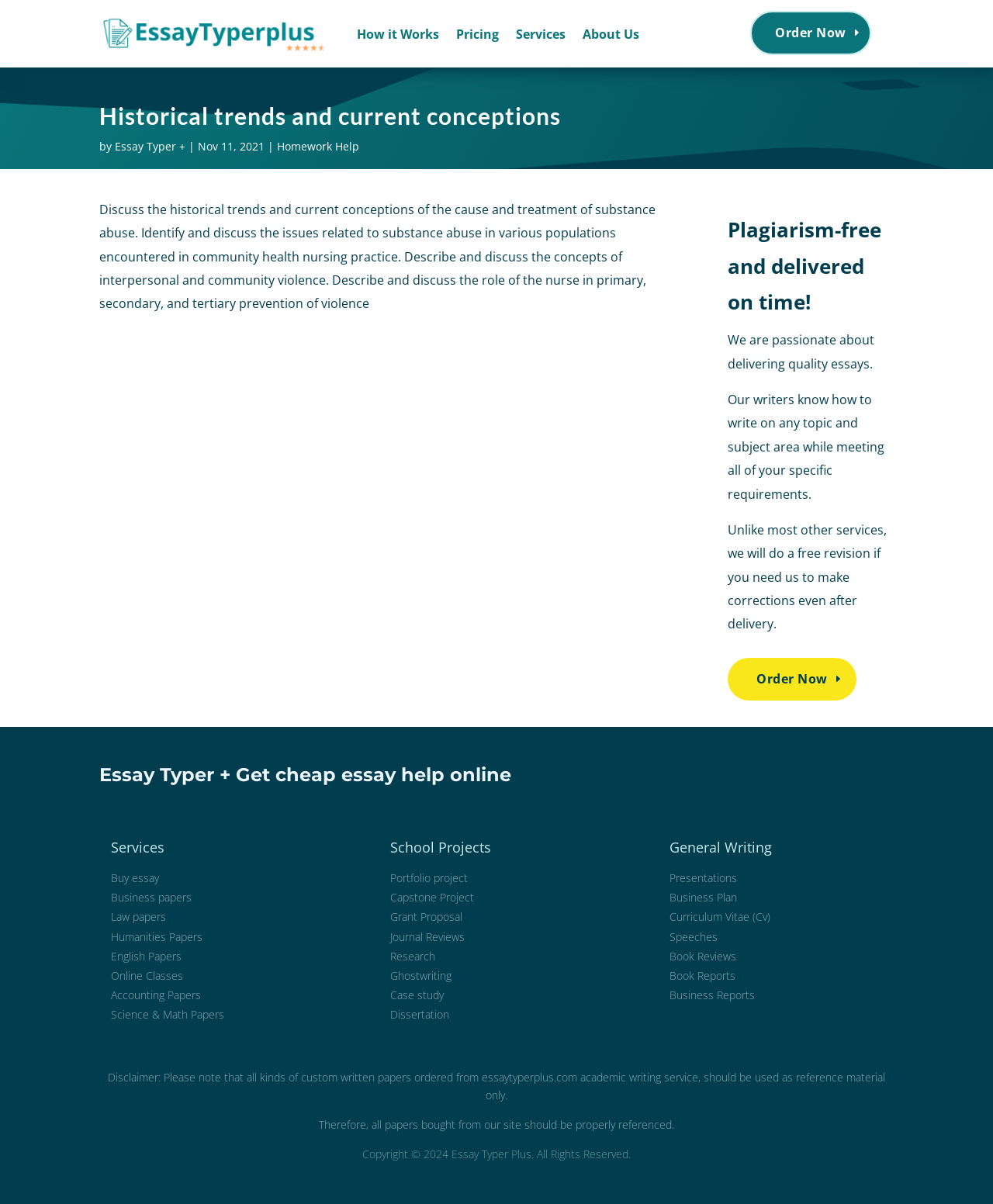Please identify the bounding box coordinates of the region to click in order to complete the given instruction: "Click on 'How it Works'". The coordinates should be four float numbers between 0 and 1, i.e., [left, top, right, bottom].

[0.359, 0.004, 0.442, 0.053]